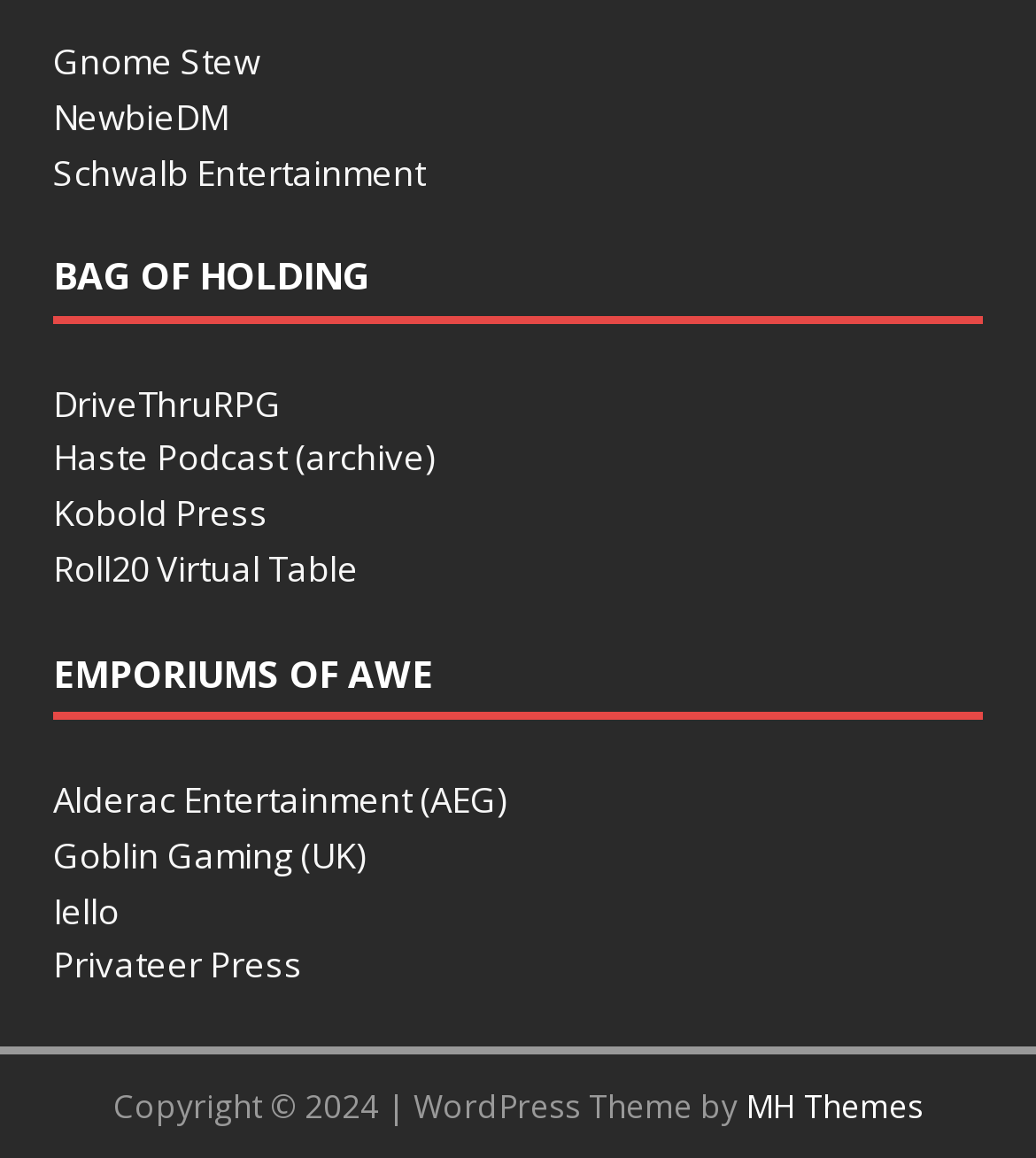What is the first link on the webpage?
Give a one-word or short-phrase answer derived from the screenshot.

Gnome Stew